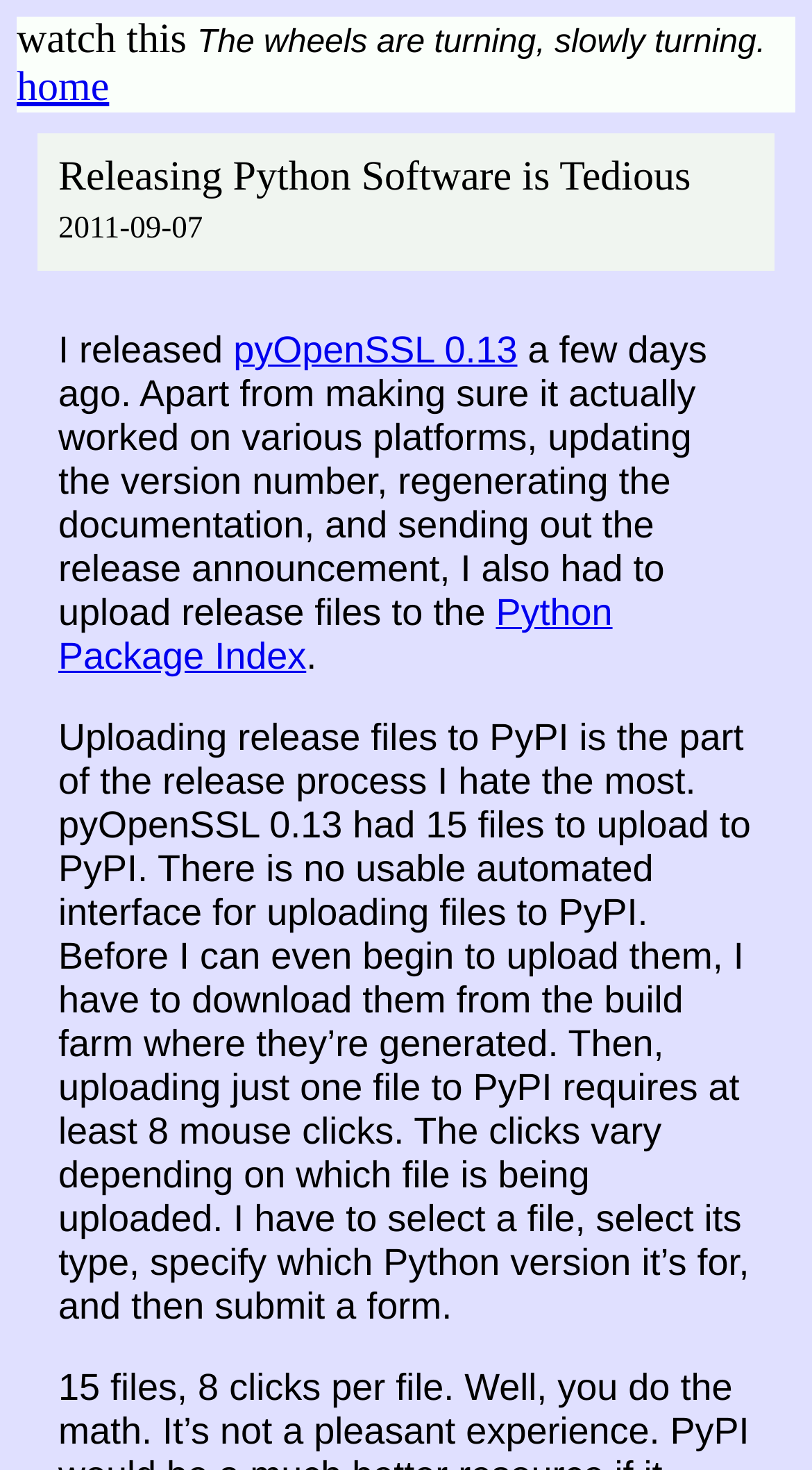Identify the bounding box coordinates for the UI element described by the following text: "Python Package Index". Provide the coordinates as four float numbers between 0 and 1, in the format [left, top, right, bottom].

[0.072, 0.402, 0.754, 0.461]